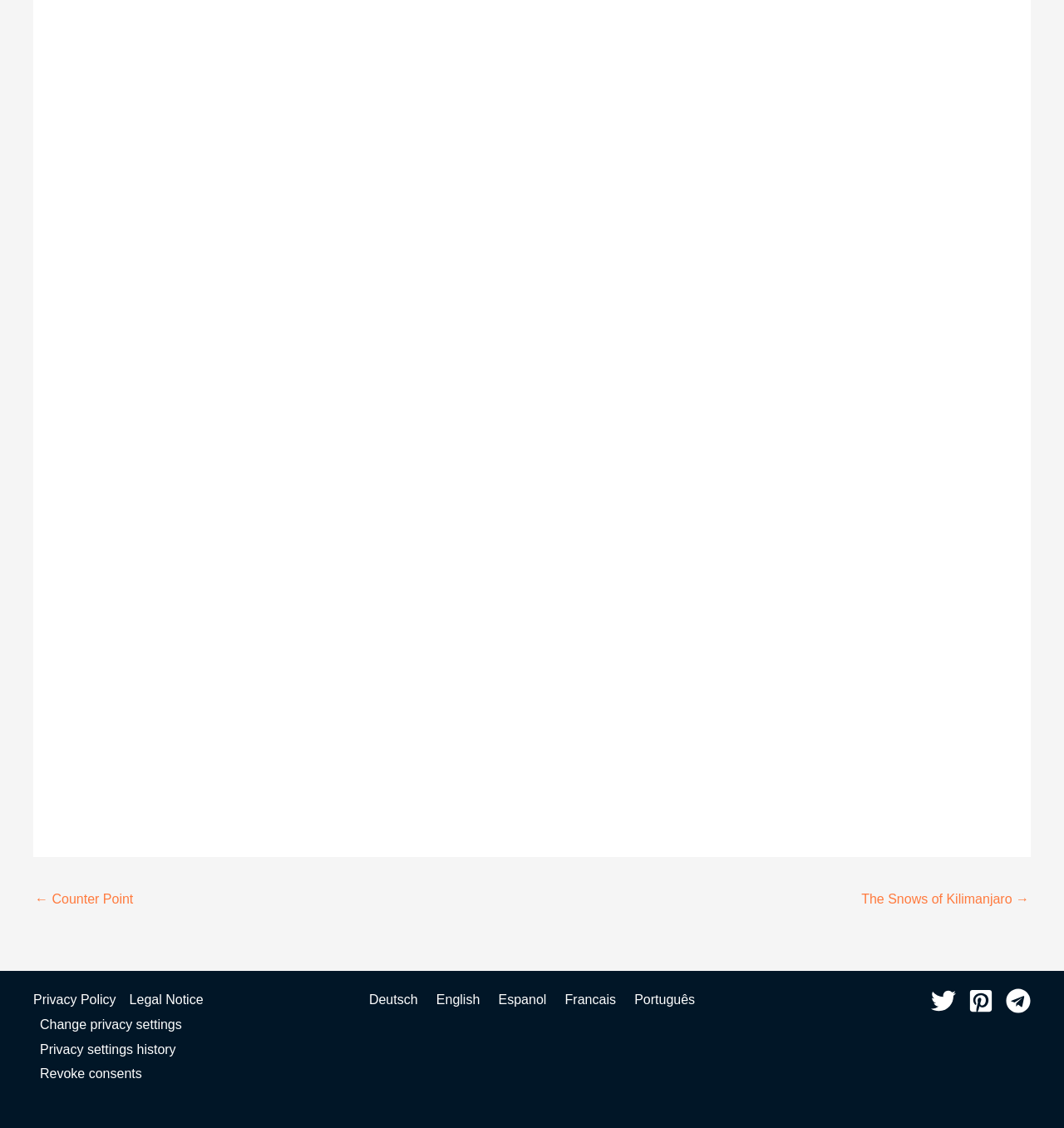Please give a concise answer to this question using a single word or phrase: 
What type of content is featured on this webpage?

Book reviews and summaries